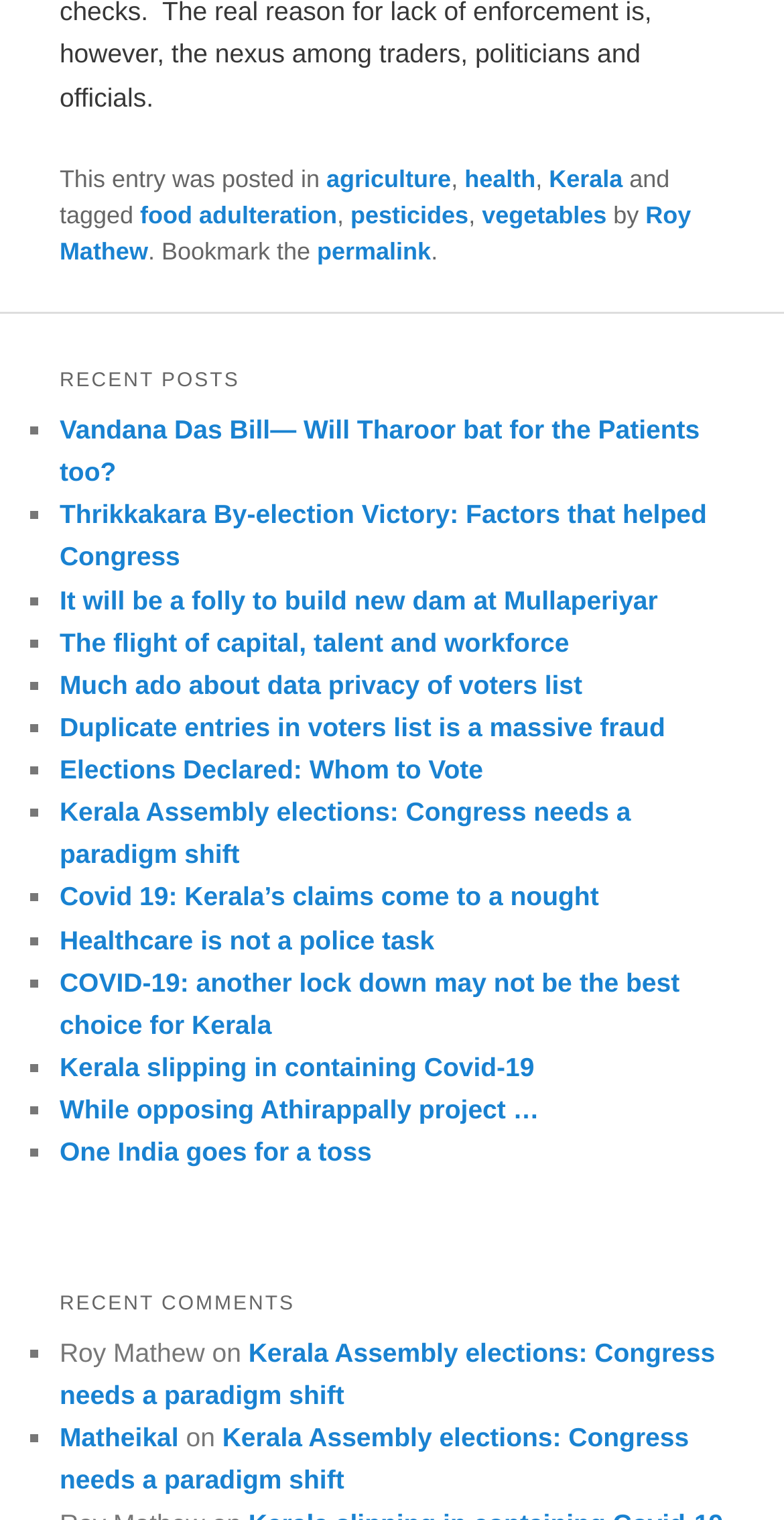Provide the bounding box coordinates of the HTML element described by the text: "Roy Mathew". The coordinates should be in the format [left, top, right, bottom] with values between 0 and 1.

[0.076, 0.132, 0.881, 0.174]